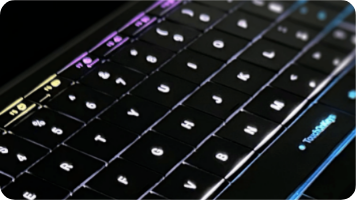Utilize the information from the image to answer the question in detail:
What is the purpose of the vibrant backlighting?

According to the caption, the vibrant backlighting 'enhances its aesthetic appeal while providing visibility in low-light conditions', implying that the primary purpose of the backlighting is to provide visibility in low-light conditions.